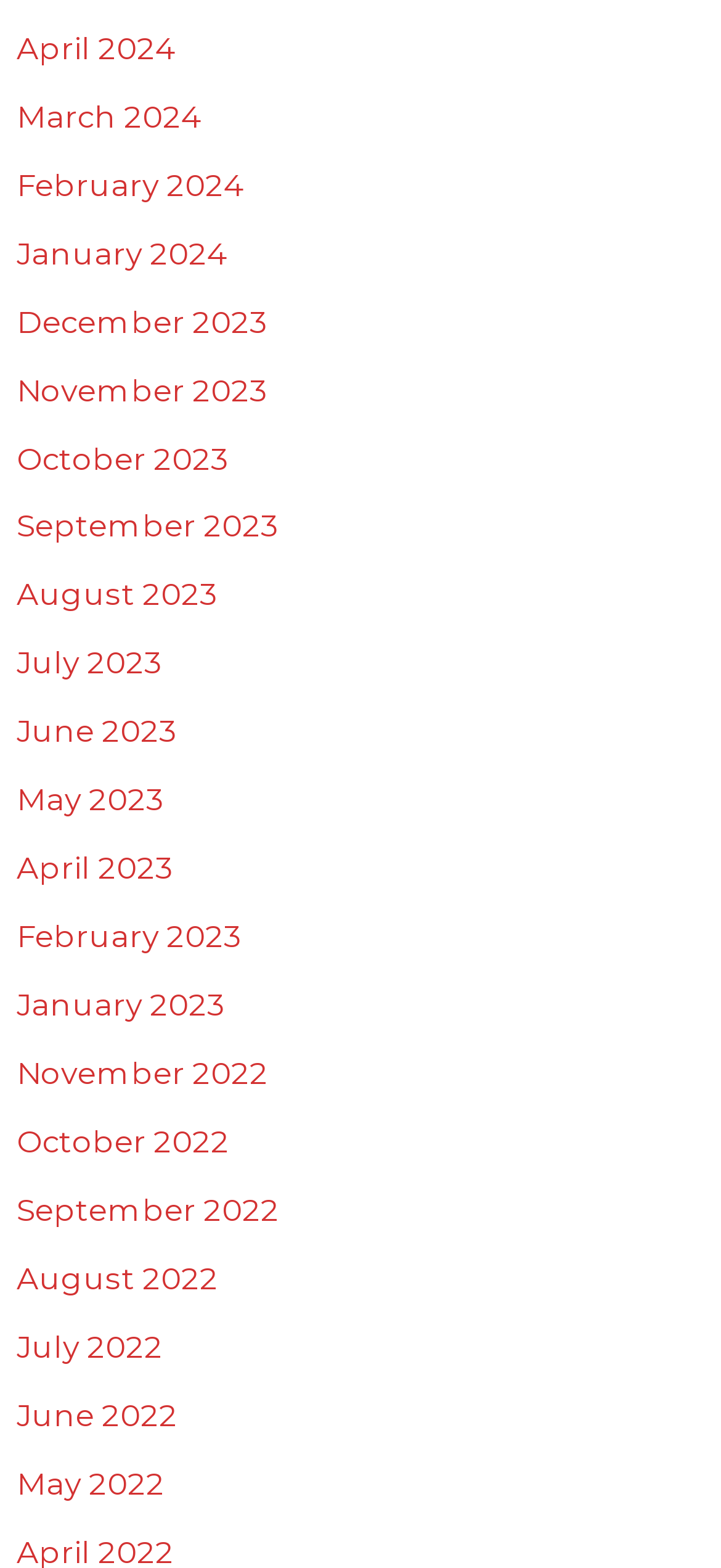Please indicate the bounding box coordinates for the clickable area to complete the following task: "view April 2024". The coordinates should be specified as four float numbers between 0 and 1, i.e., [left, top, right, bottom].

[0.023, 0.019, 0.243, 0.042]